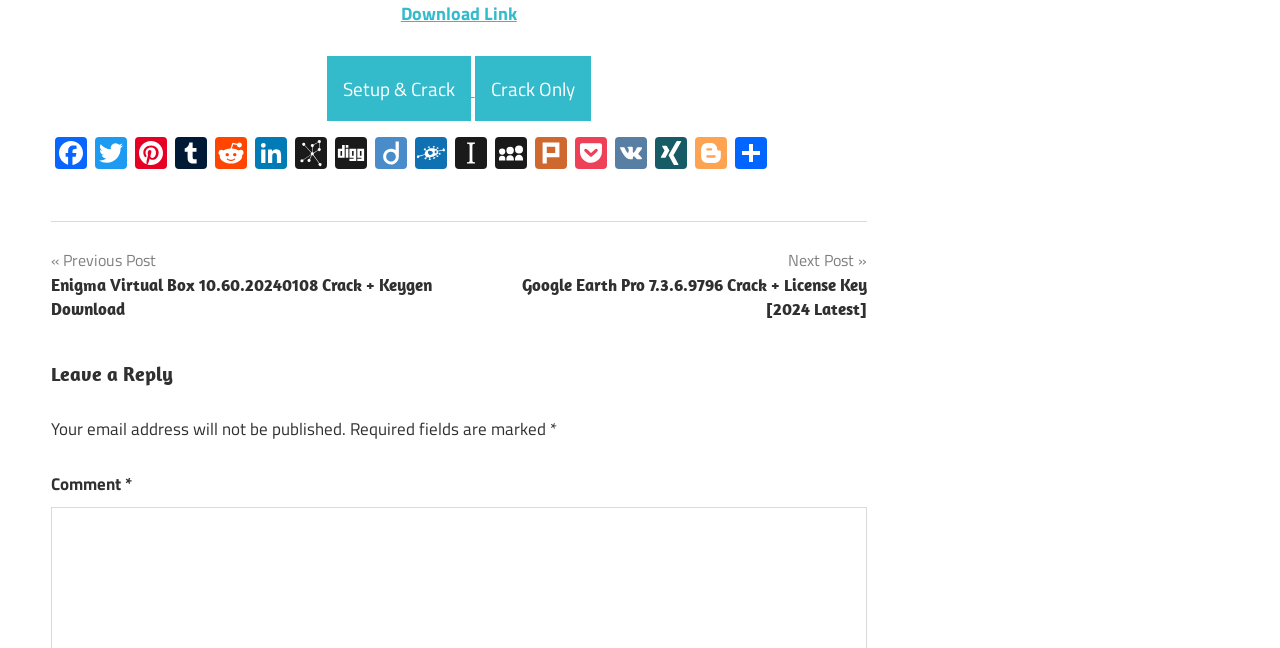Bounding box coordinates must be specified in the format (top-left x, top-left y, bottom-right x, bottom-right y). All values should be floating point numbers between 0 and 1. What are the bounding box coordinates of the UI element described as: Plurk

[0.415, 0.212, 0.446, 0.267]